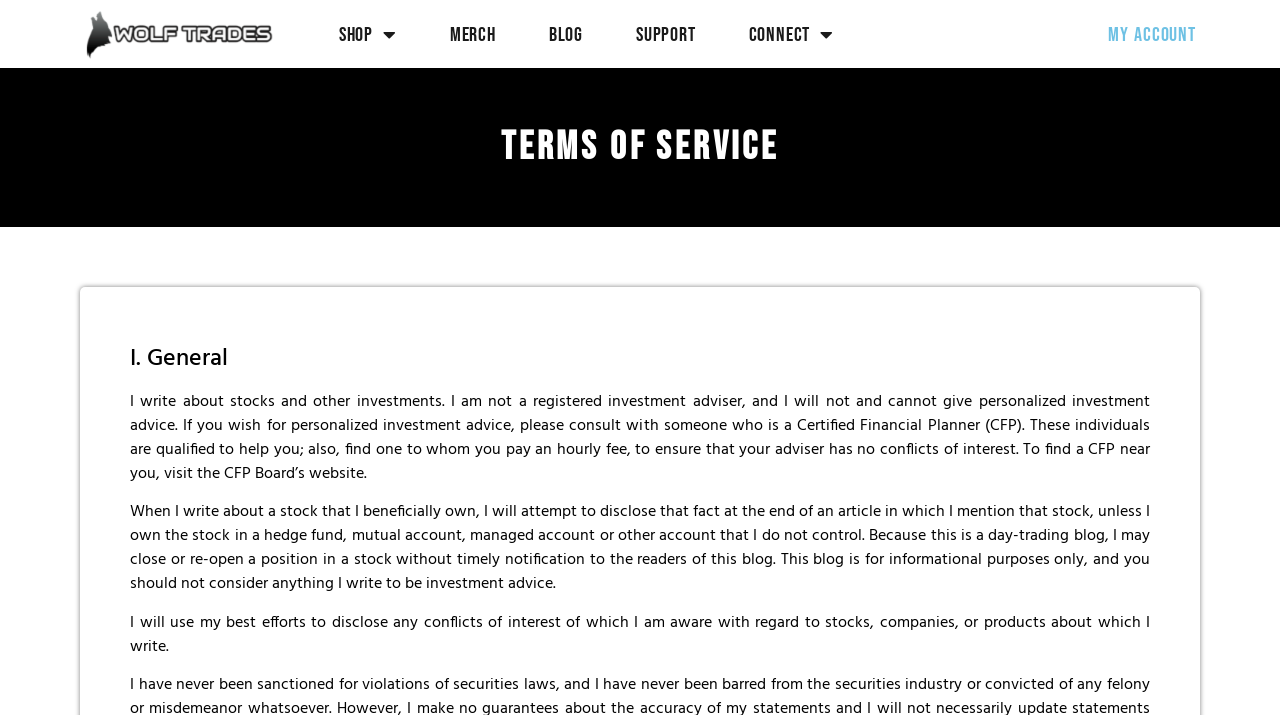Provide the bounding box coordinates of the HTML element described by the text: "JOIN THE PACK".

[0.698, 0.022, 0.826, 0.076]